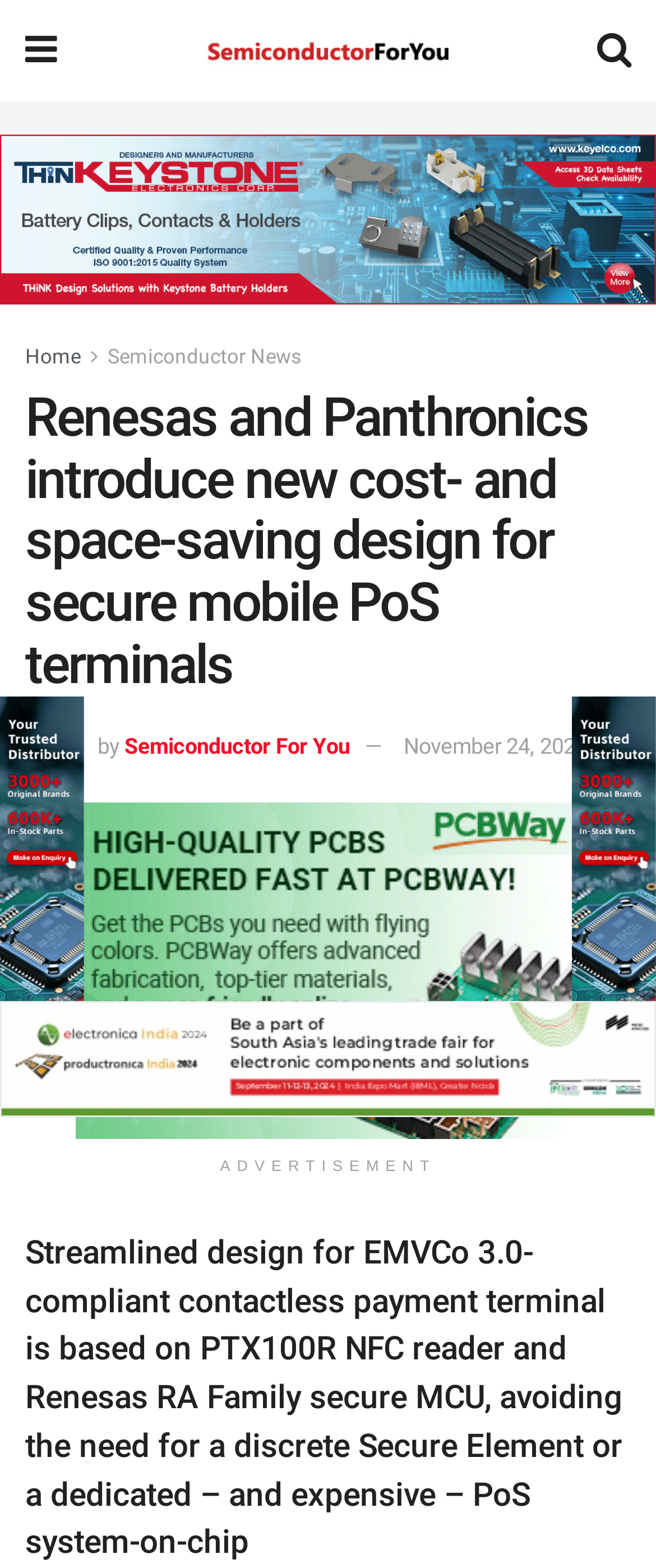Describe all the significant parts and information present on the webpage.

The webpage appears to be a news article or blog post about a new design for secure mobile point-of-sale (PoS) terminals. At the top left of the page, there is a link with a Facebook icon and another link with the title "Semiconductor for You". Below these links, there is a horizontal navigation menu with links to "Home" and "Semiconductor News".

The main heading of the article, "Renesas and Panthronics introduce new cost- and space-saving design for secure mobile PoS terminals", is located below the navigation menu. To the left of the heading, there is a small image with the text "Semiconductor For You". The author of the article is credited as "Semiconductor For You" and the publication date is November 24, 2021.

The article itself is not explicitly described in the accessibility tree, but it likely occupies the majority of the page's content area. There are several links and images scattered throughout the page, including an advertisement section with the text "ADVERTISEMENT" and three links with no descriptive text. These links are likely social media icons or other navigation elements.